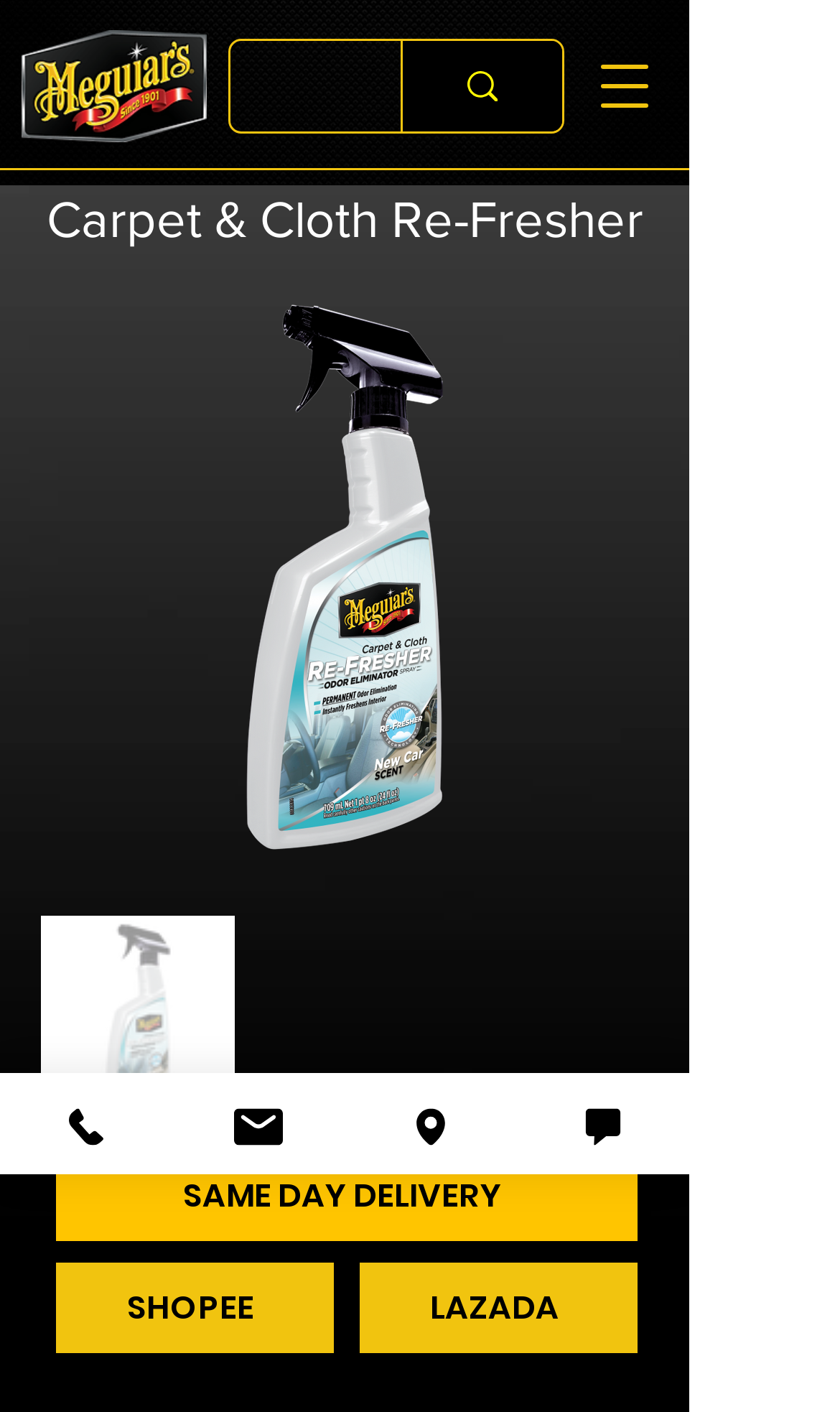Provide a brief response to the question below using one word or phrase:
How many social media links are available?

3